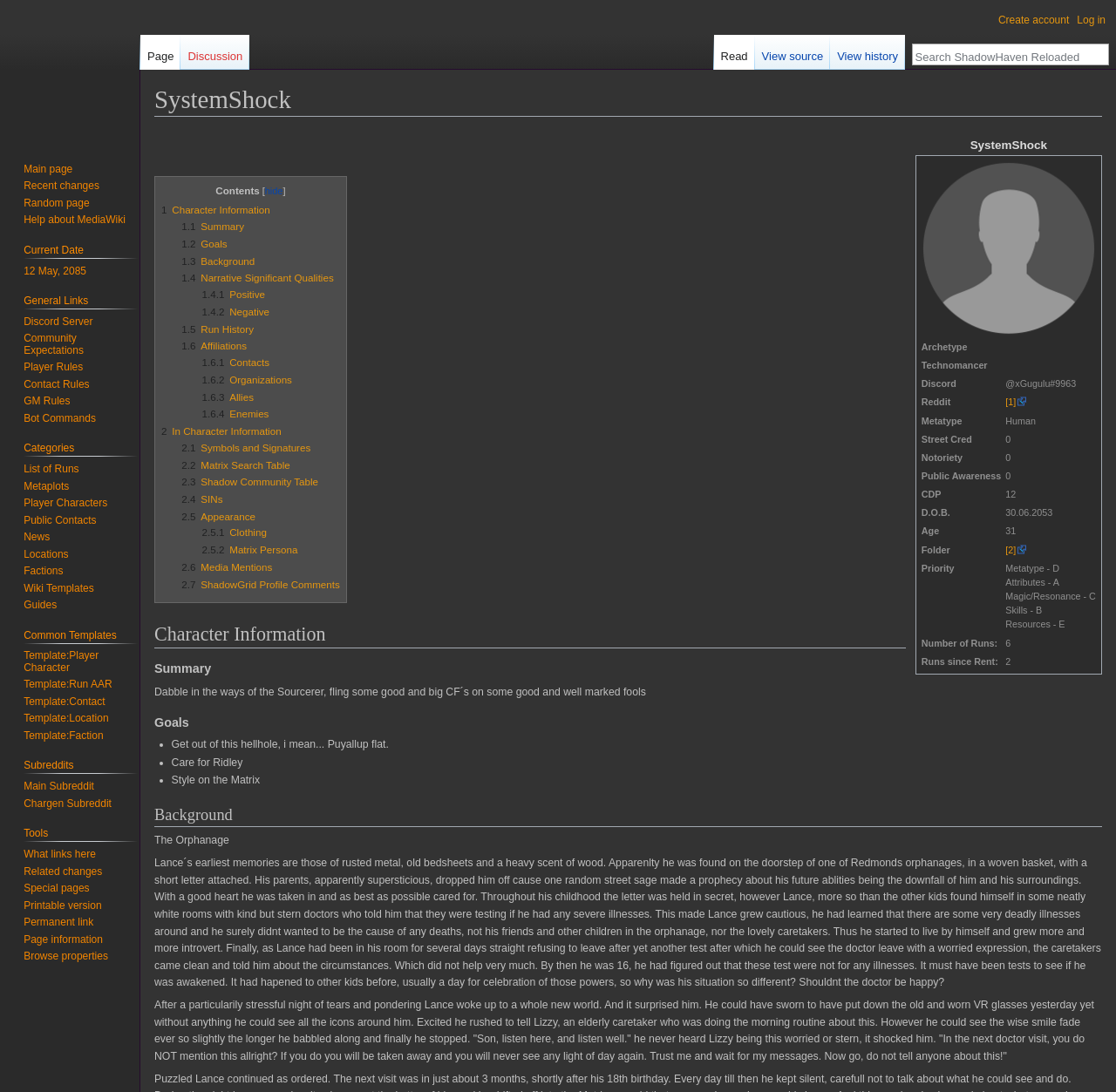Respond to the question below with a single word or phrase:
How many links are in the 'Contents' section?

14